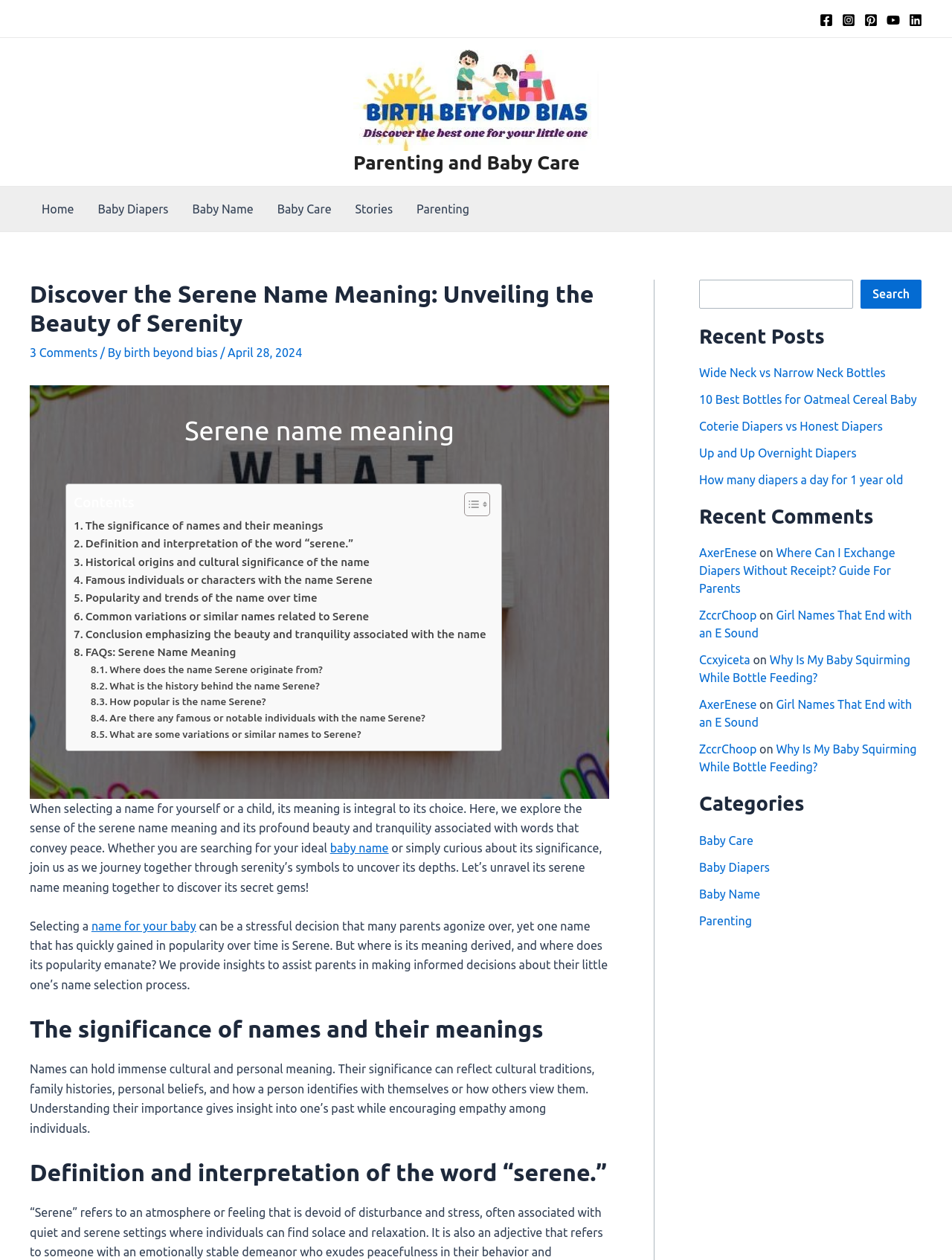How many recent posts are listed?
Using the details from the image, give an elaborate explanation to answer the question.

I counted the number of link elements under the 'Recent Posts' heading and found 5 links to recent posts.